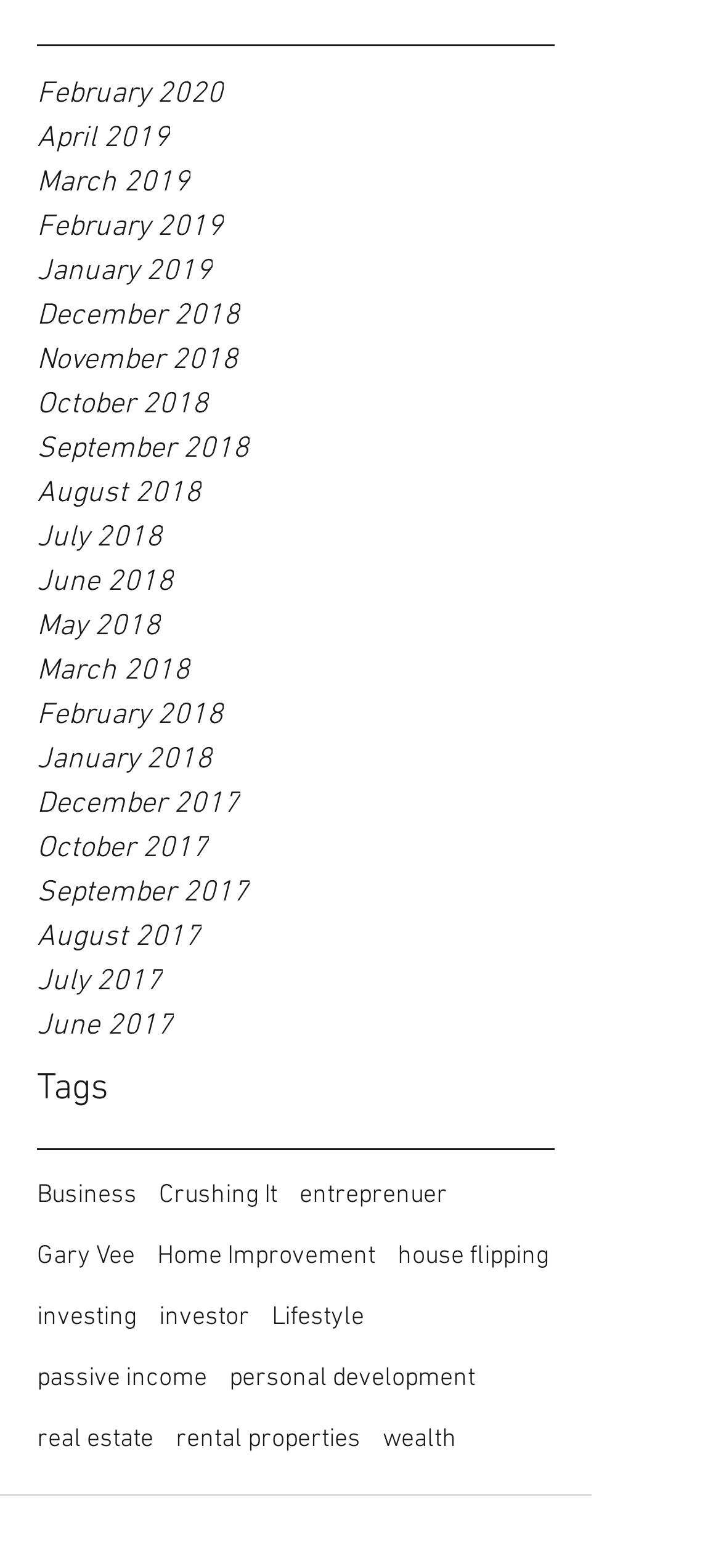Determine the coordinates of the bounding box that should be clicked to complete the instruction: "Go to real estate". The coordinates should be represented by four float numbers between 0 and 1: [left, top, right, bottom].

[0.051, 0.905, 0.213, 0.93]